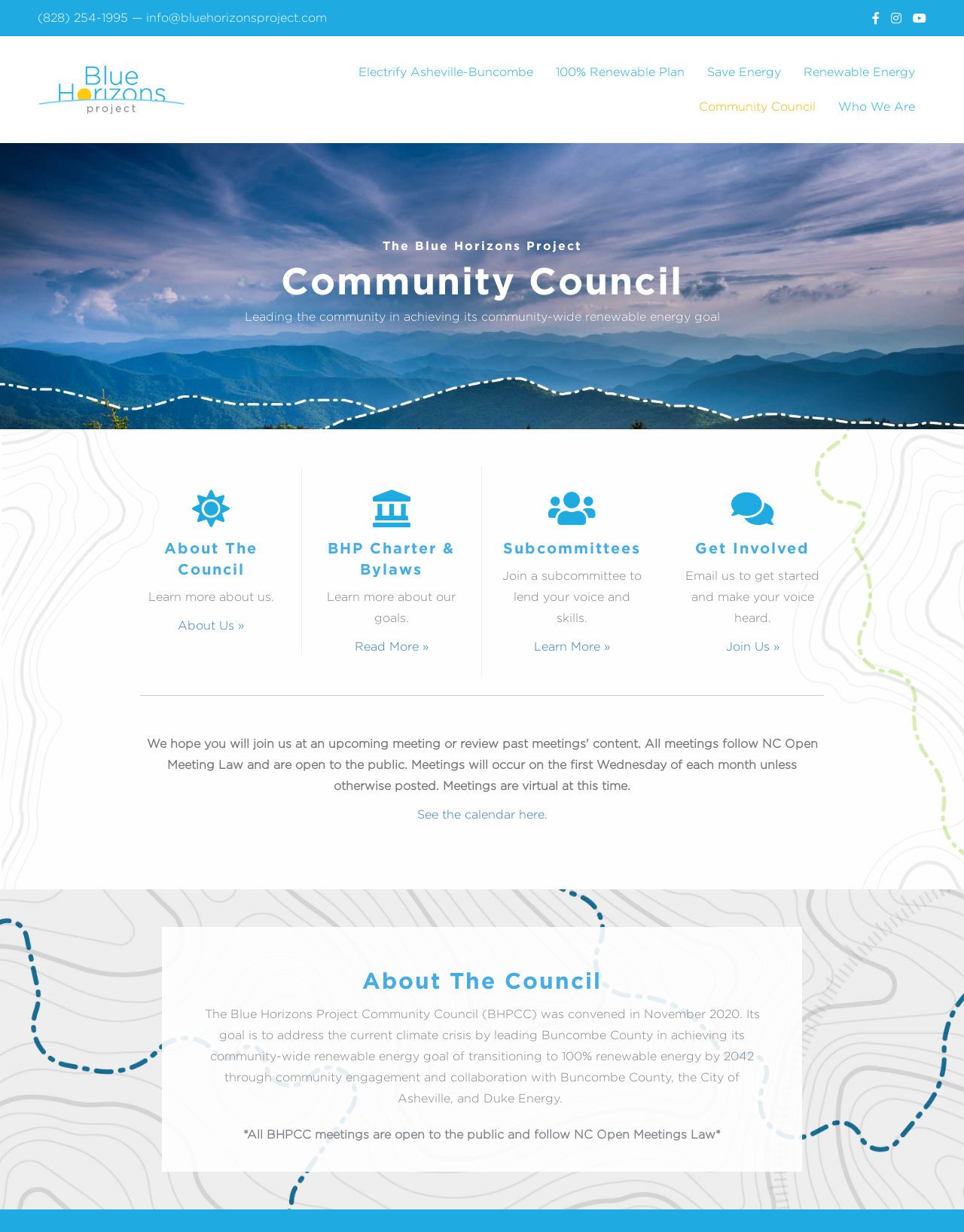Using the description: "(828) 254-1995", identify the bounding box of the corresponding UI element in the screenshot.

[0.039, 0.009, 0.133, 0.02]